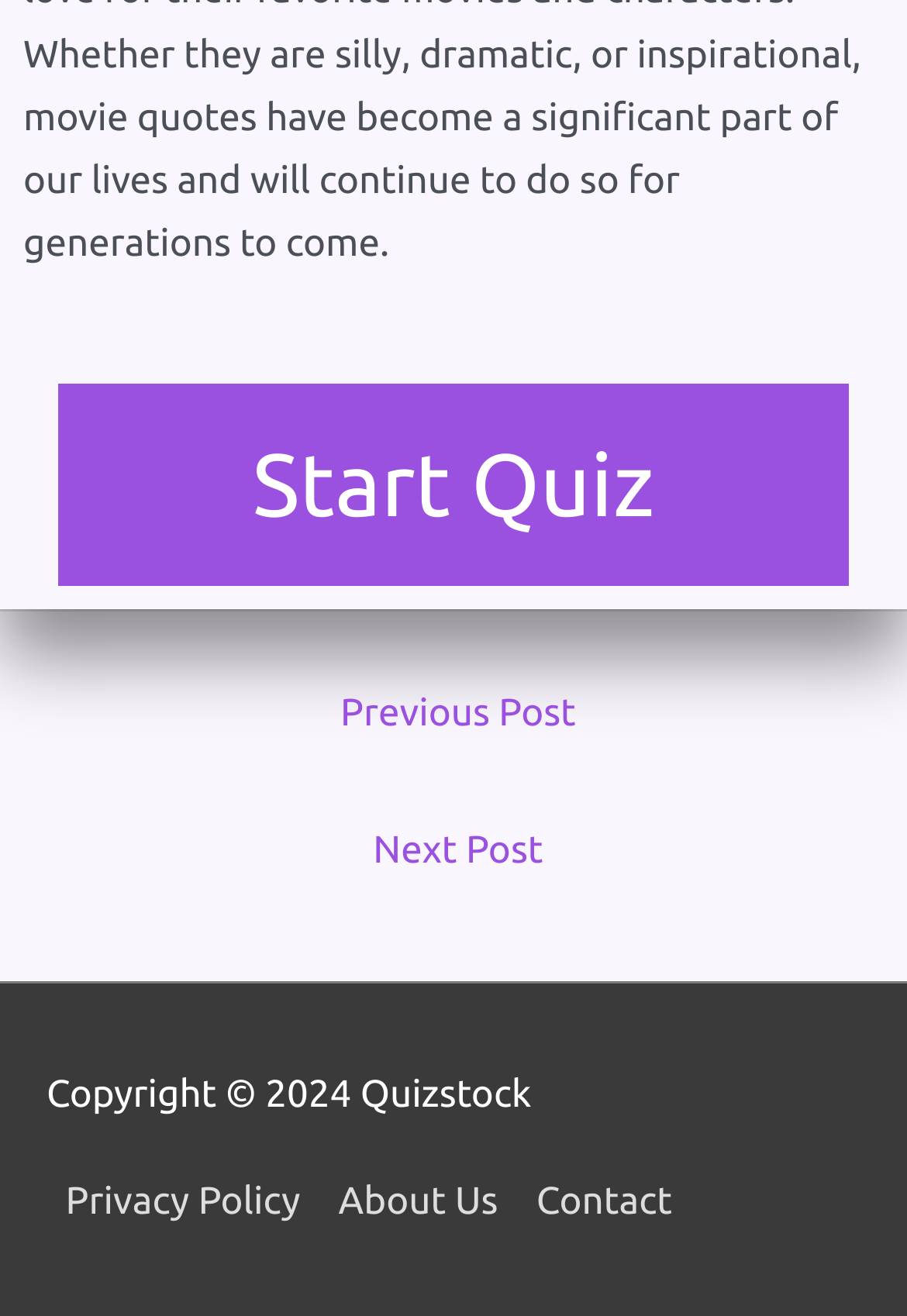Use a single word or phrase to answer this question: 
What is the name of the website?

Quizstock